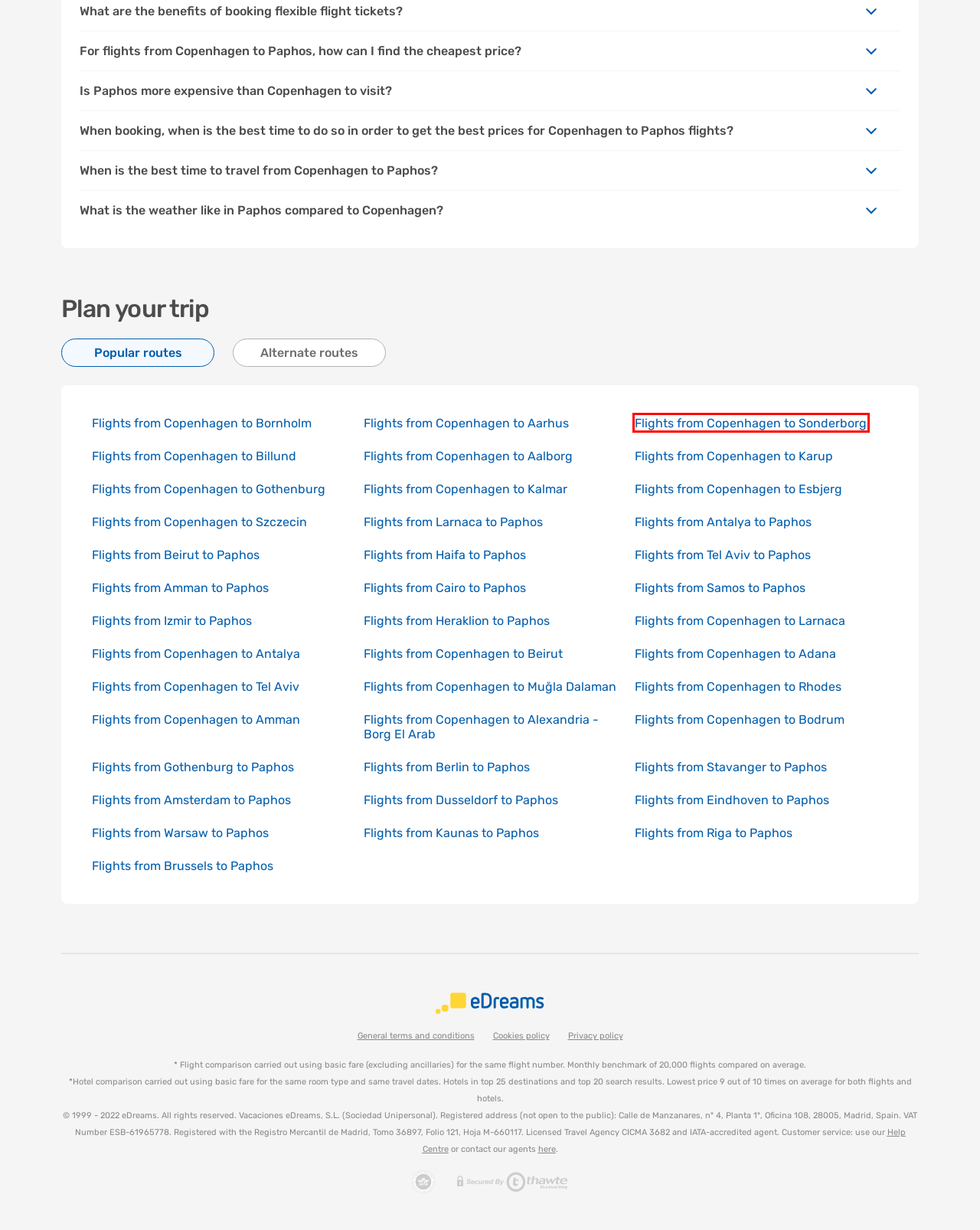Inspect the screenshot of a webpage with a red rectangle bounding box. Identify the webpage description that best corresponds to the new webpage after clicking the element inside the bounding box. Here are the candidates:
A. Flights Copenhagen - Aarhus from €75 with eDreams
B. Flights Copenhagen - Sonderborg from €126 with eDreams
C. Flights Copenhagen - Kalmar: Book with eDreams
D. Flights Copenhagen - Adana from €111 with eDreams
E. Flights Tel Aviv - Paphos from €83 with eDreams
F. Read our site's policy on cookies - eDreams
G. Flights Izmir - Paphos: Book with eDreams
H. Flights Samos - Paphos: Book with eDreams

B